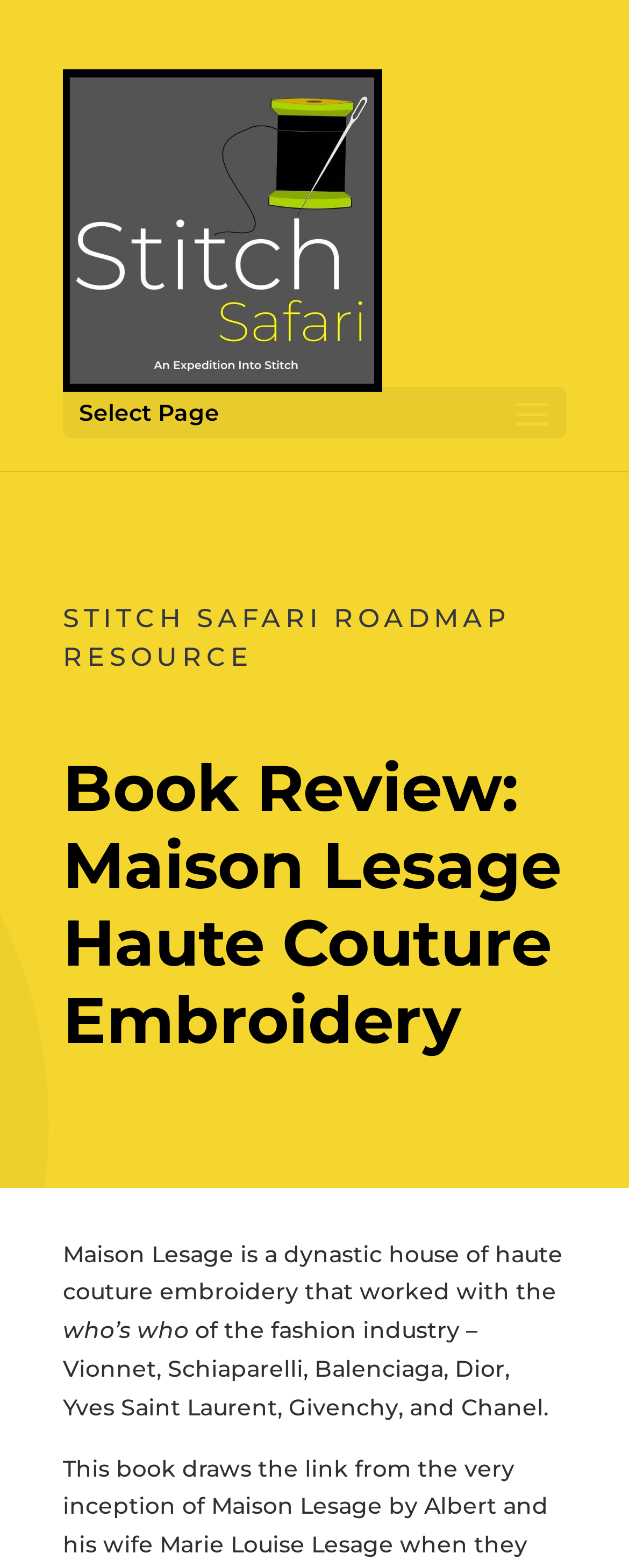Provide your answer to the question using just one word or phrase: What is the relationship between Maison Lesage and the fashion industry?

Collaboration